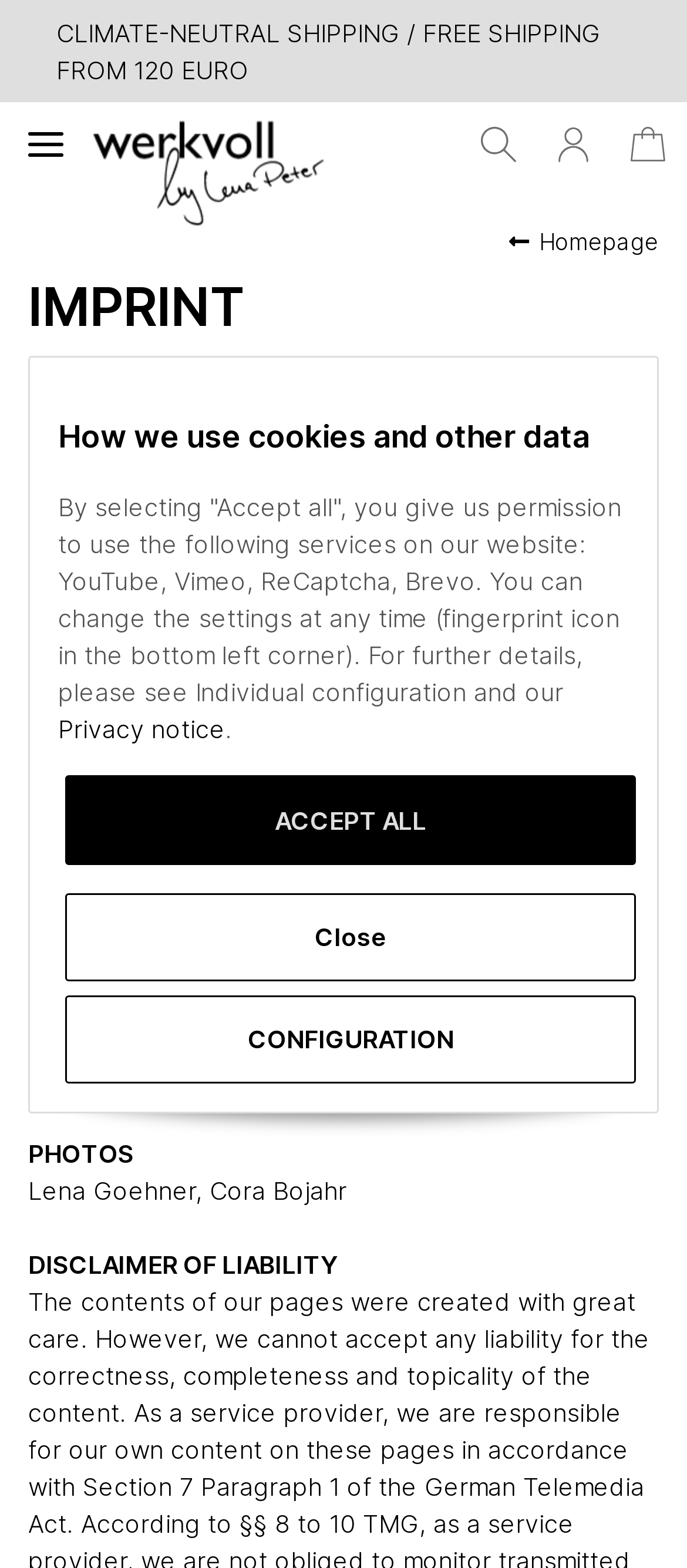Kindly determine the bounding box coordinates for the area that needs to be clicked to execute this instruction: "Click on the 'Find item' button".

[0.669, 0.07, 0.782, 0.113]